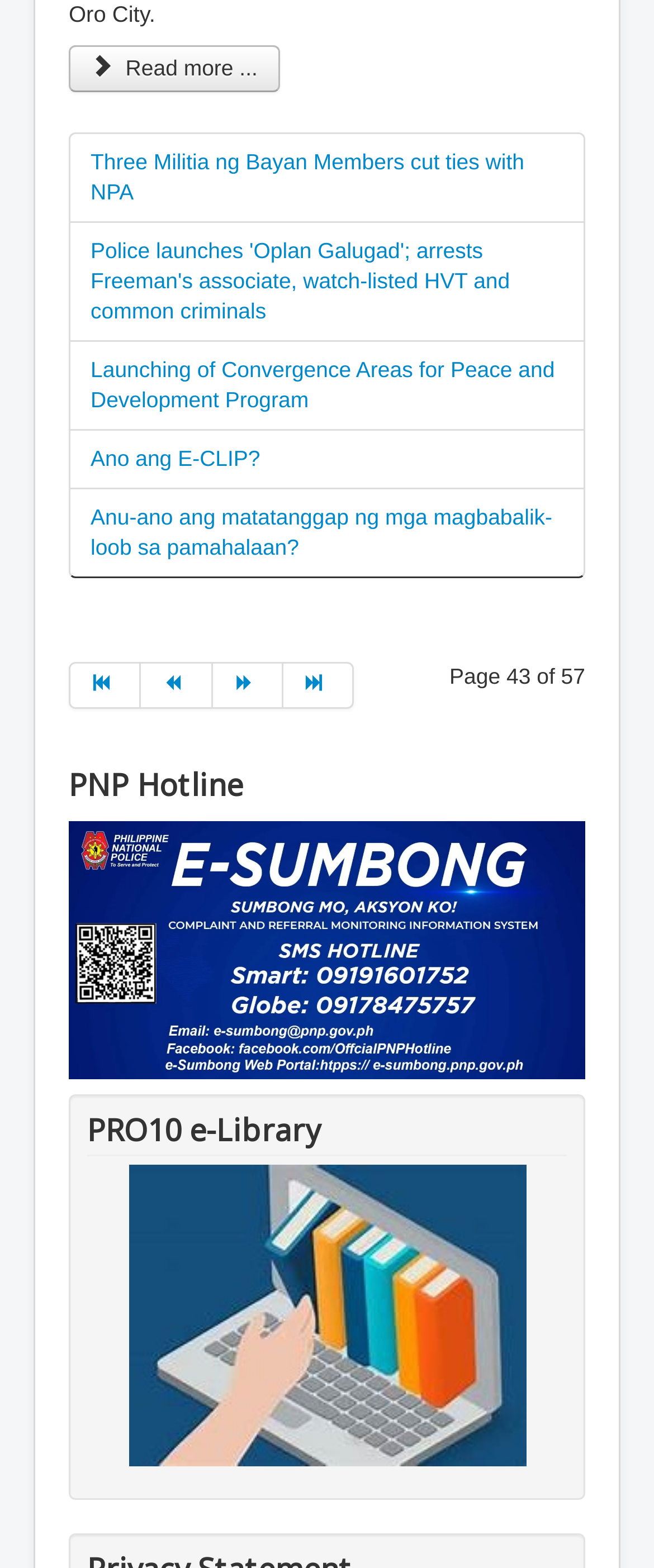Carefully observe the image and respond to the question with a detailed answer:
What is the current page number?

I determined the current page number by looking at the StaticText element with the text 'Page 43 of 57'.